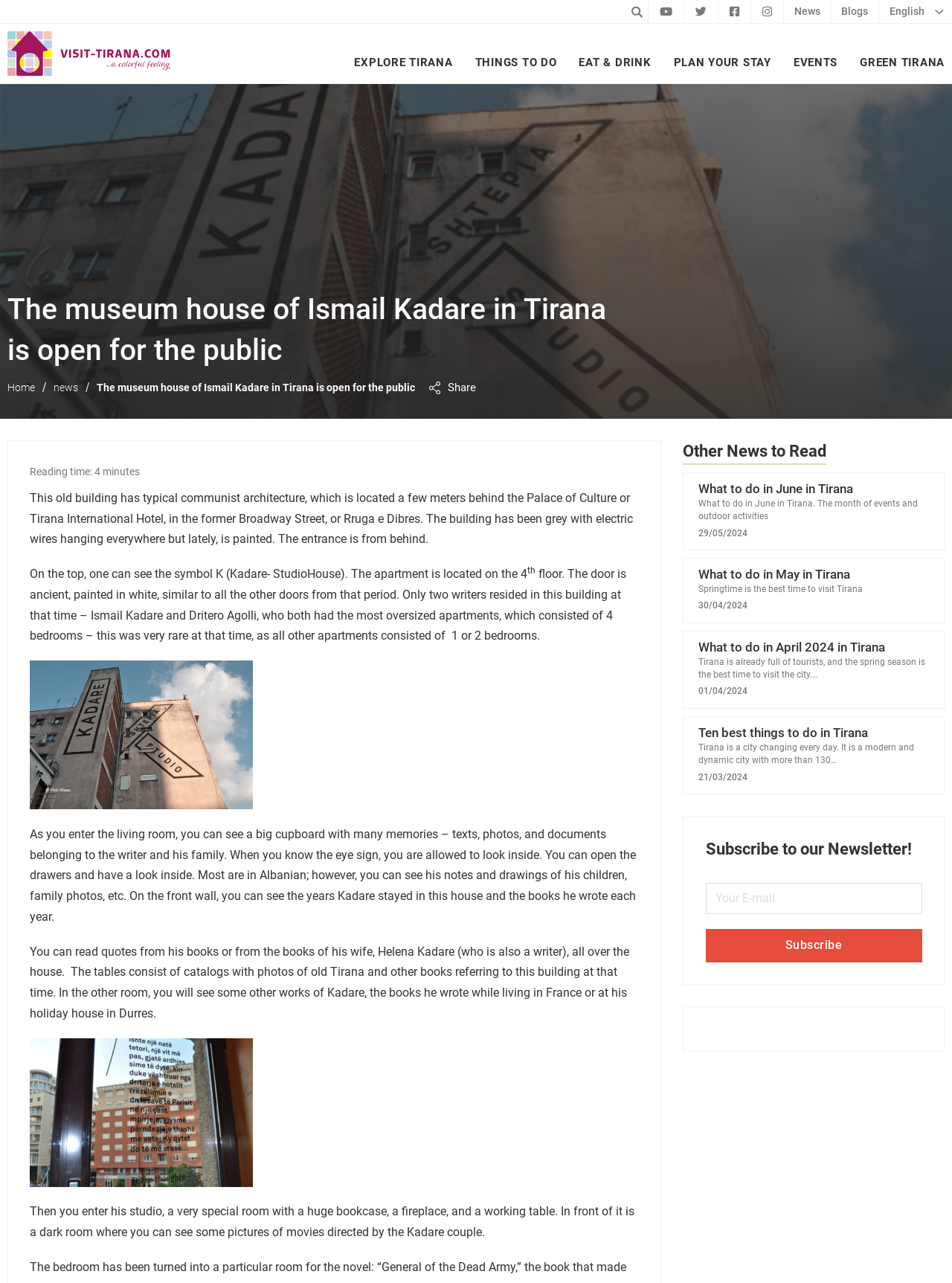Please provide a brief answer to the question using only one word or phrase: 
What can be seen in the living room?

A big cupboard with memories